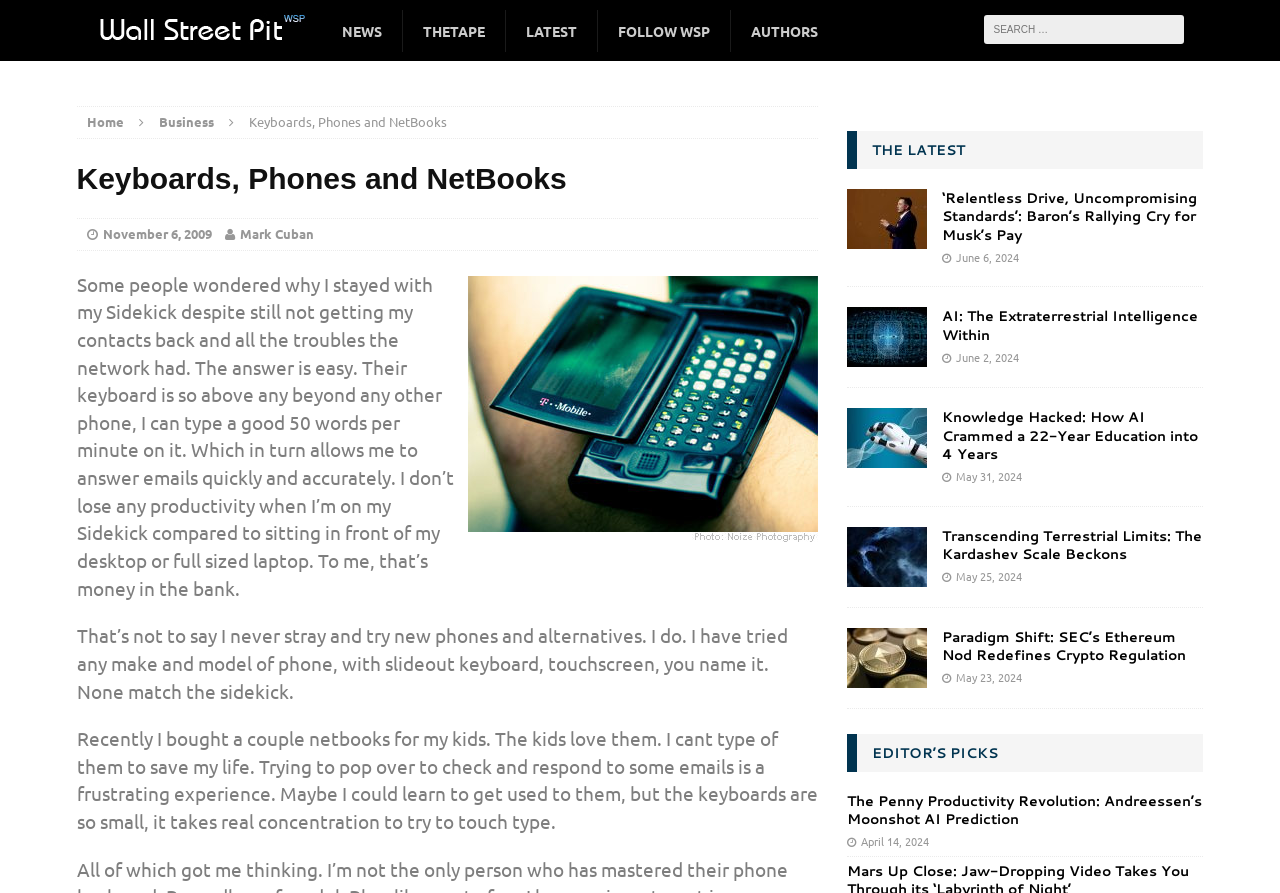Identify the bounding box coordinates of the clickable region necessary to fulfill the following instruction: "Check the latest news". The bounding box coordinates should be four float numbers between 0 and 1, i.e., [left, top, right, bottom].

[0.394, 0.011, 0.466, 0.059]